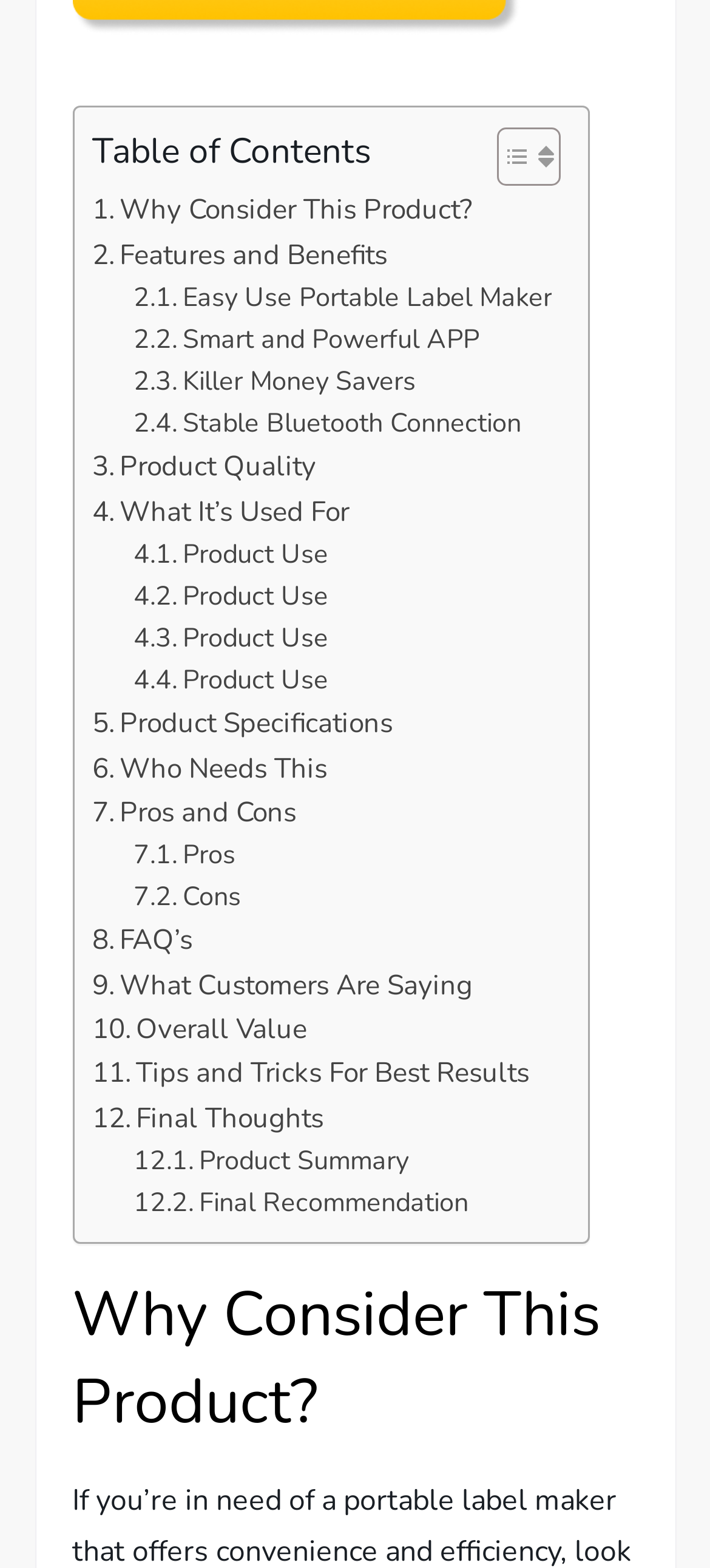Please answer the following question using a single word or phrase: 
Is there a button to toggle the table of contents?

Yes